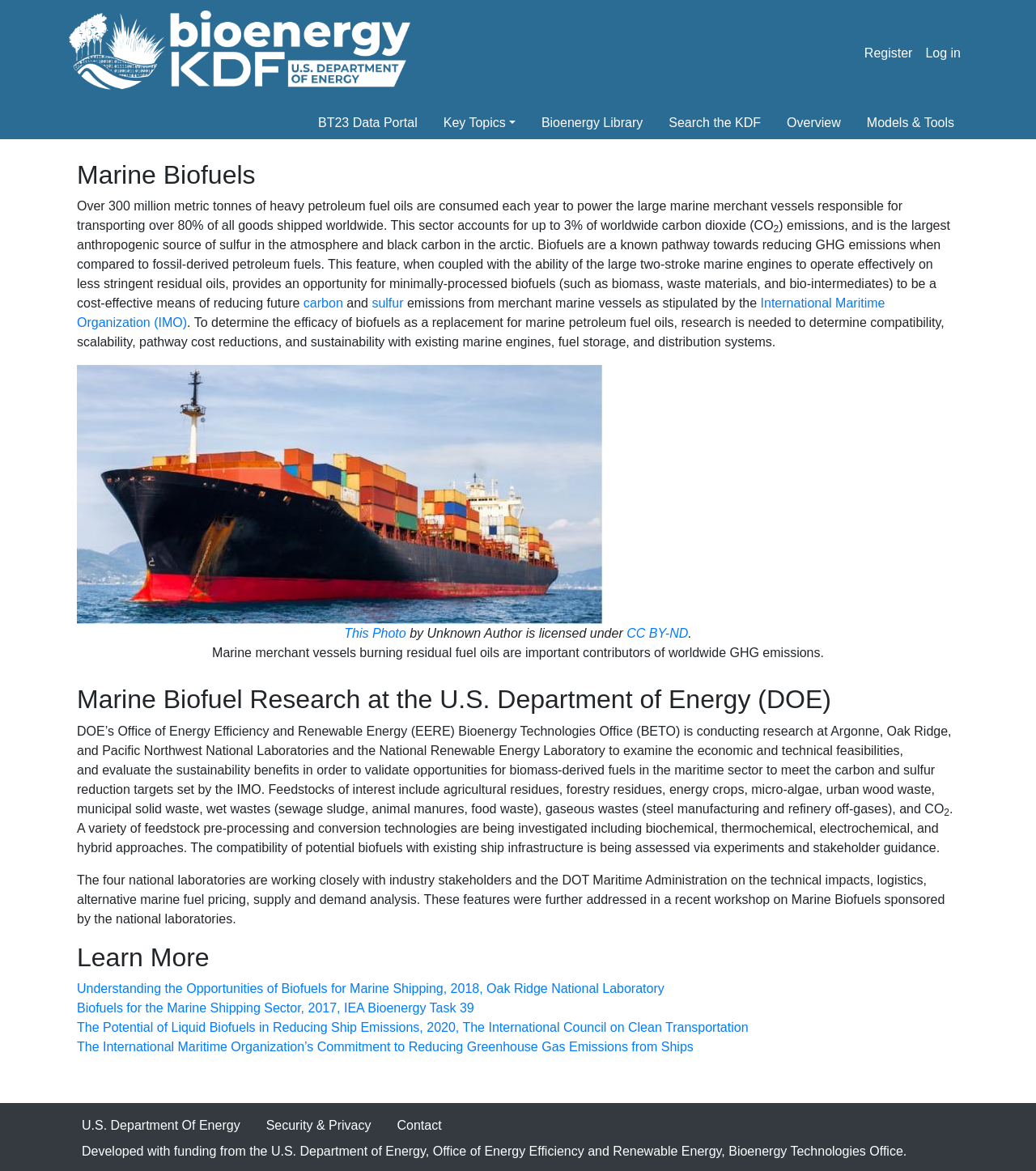Please find the bounding box coordinates of the clickable region needed to complete the following instruction: "Click the 'Bioenergy Library' link". The bounding box coordinates must consist of four float numbers between 0 and 1, i.e., [left, top, right, bottom].

[0.51, 0.091, 0.633, 0.119]